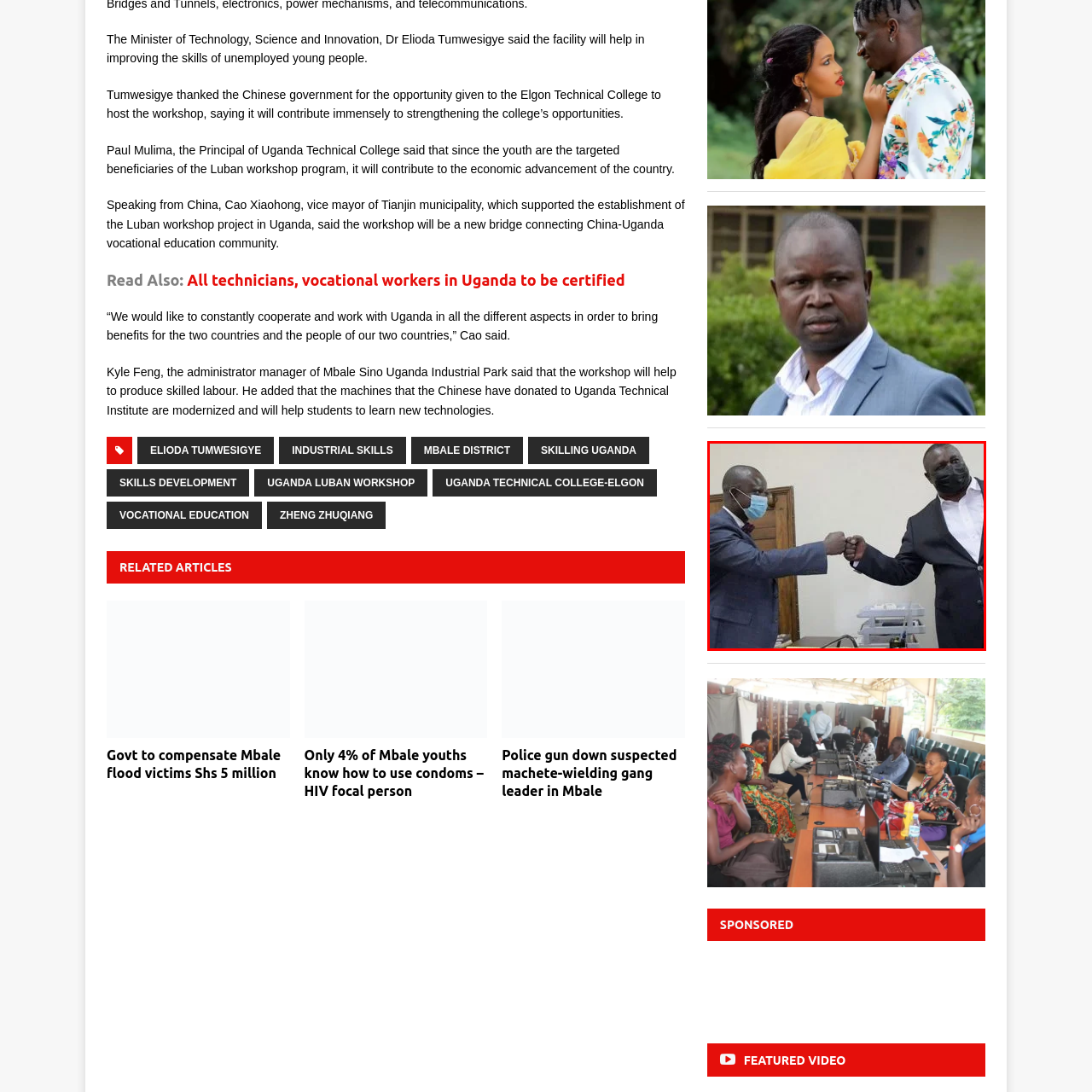Check the image inside the red boundary and briefly answer: How many people are visible in the image?

two